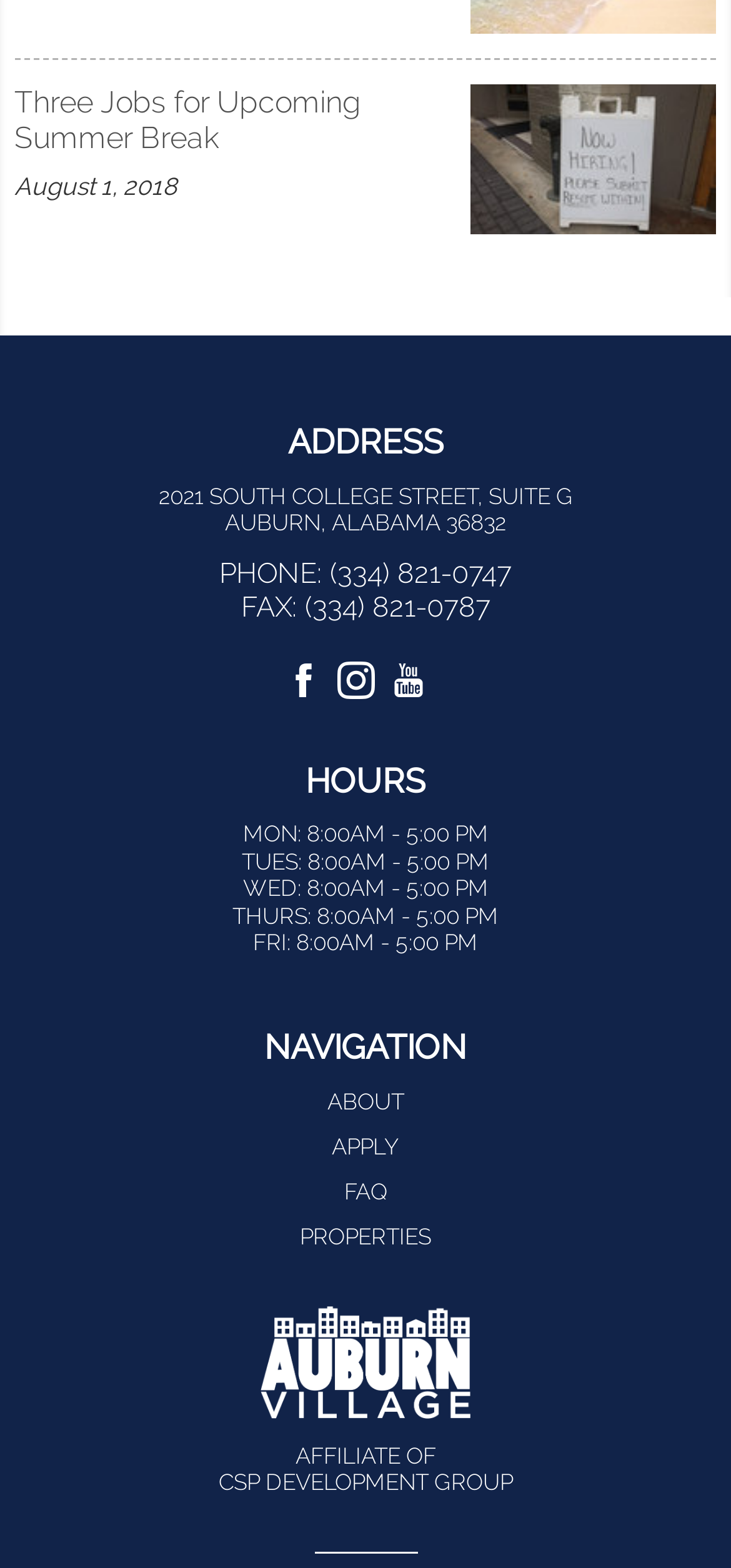Based on the element description: "CSP Development Group", identify the UI element and provide its bounding box coordinates. Use four float numbers between 0 and 1, [left, top, right, bottom].

[0.02, 0.937, 0.98, 0.954]